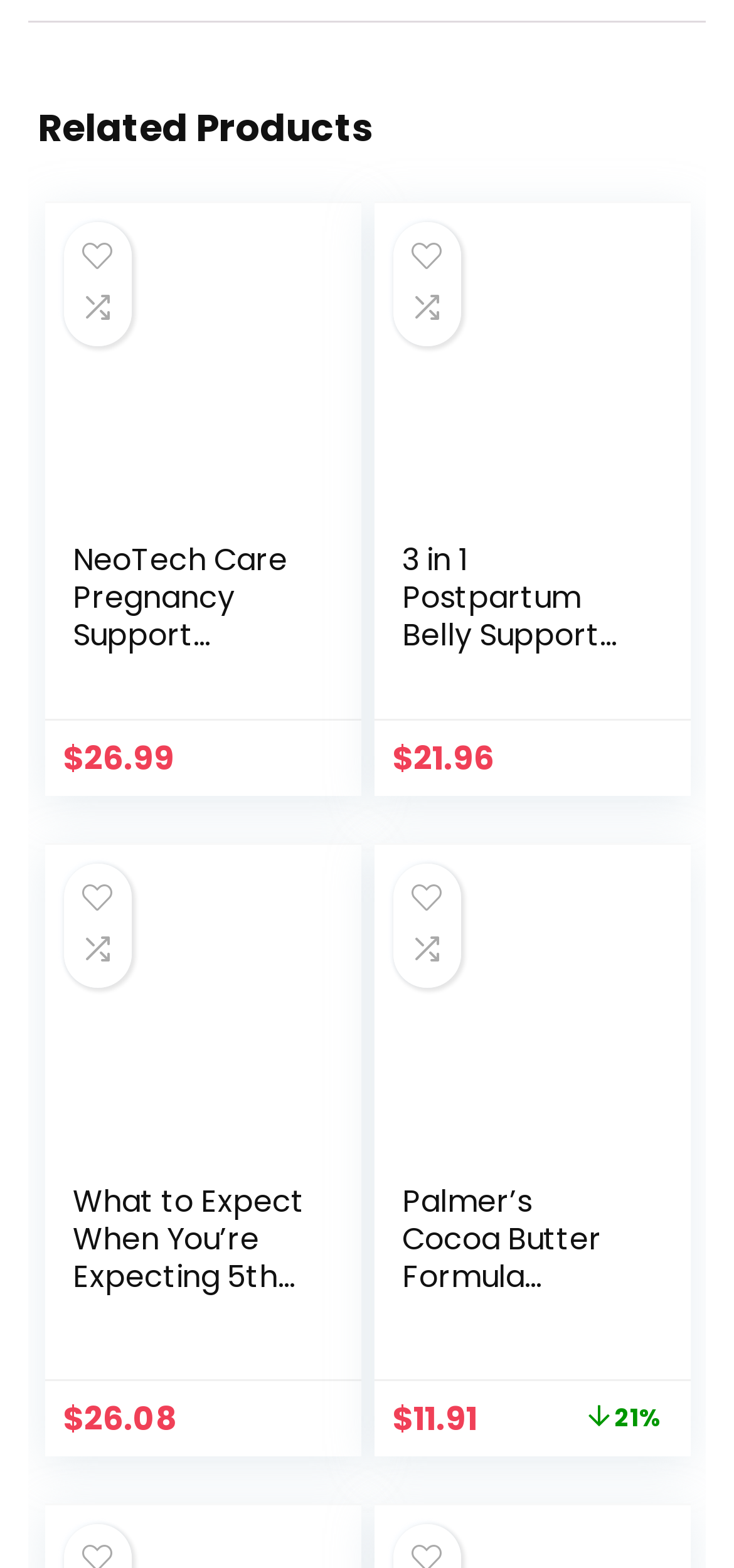What is the title of the third product on this page?
Using the image as a reference, deliver a detailed and thorough answer to the question.

I looked at the product headings and found the title of the third product, which is 3 in 1 Postpartum Belly Support Recovery Wrap.